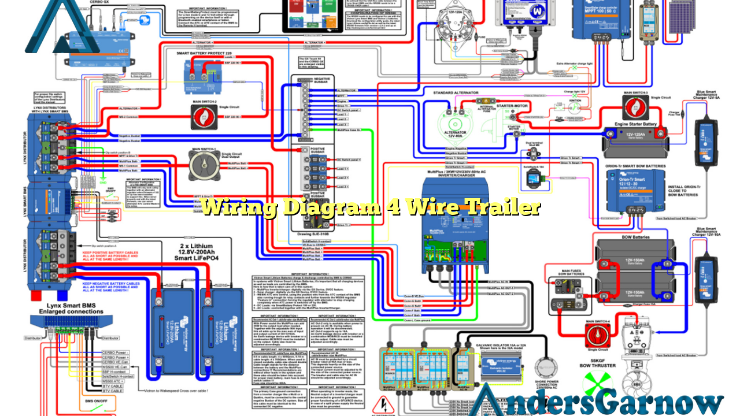Please provide a one-word or phrase answer to the question: 
What is one of the prominent components in the diagram?

Battery management system